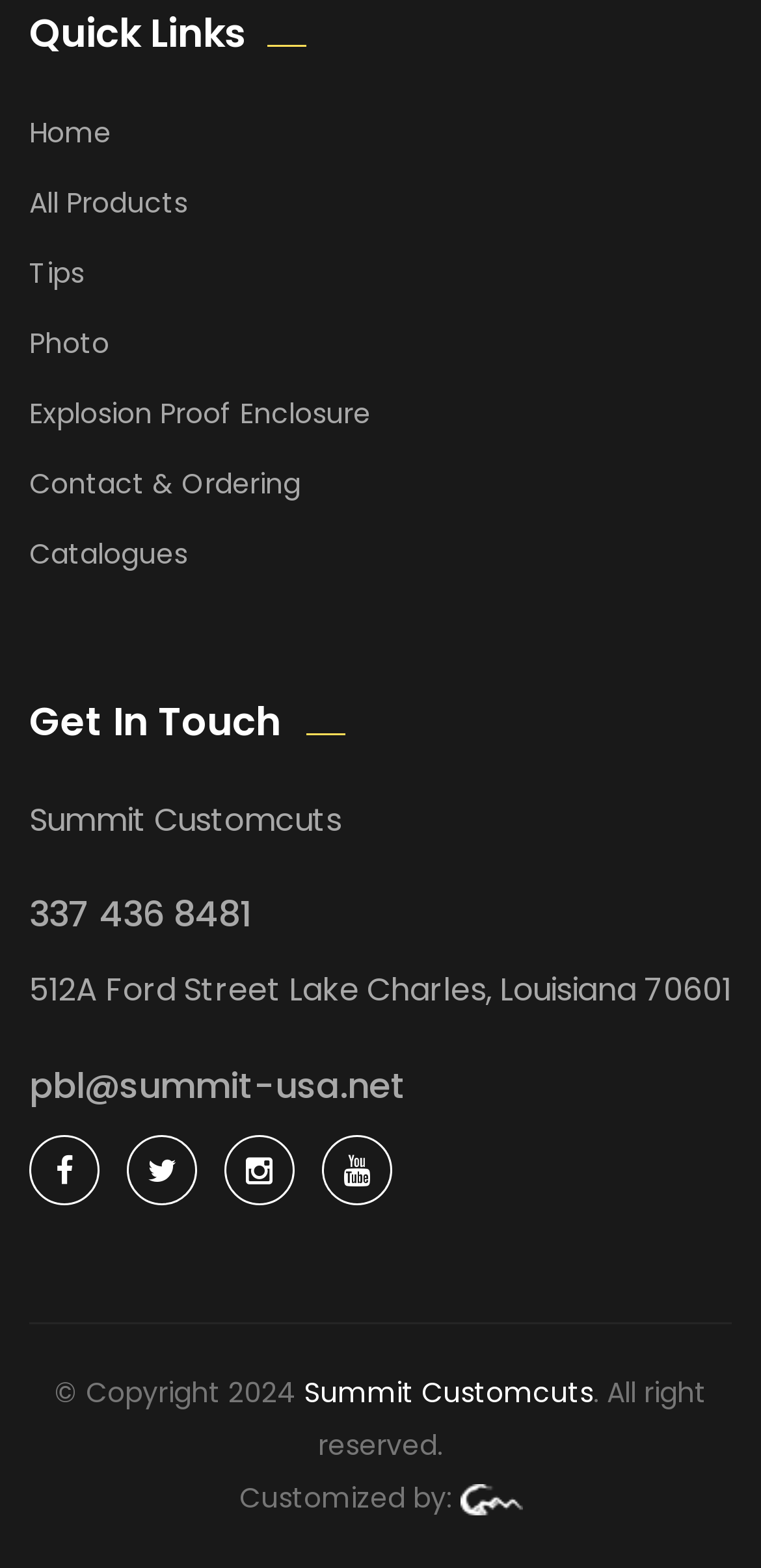Provide the bounding box coordinates of the HTML element this sentence describes: "Photo". The bounding box coordinates consist of four float numbers between 0 and 1, i.e., [left, top, right, bottom].

[0.038, 0.206, 0.144, 0.231]